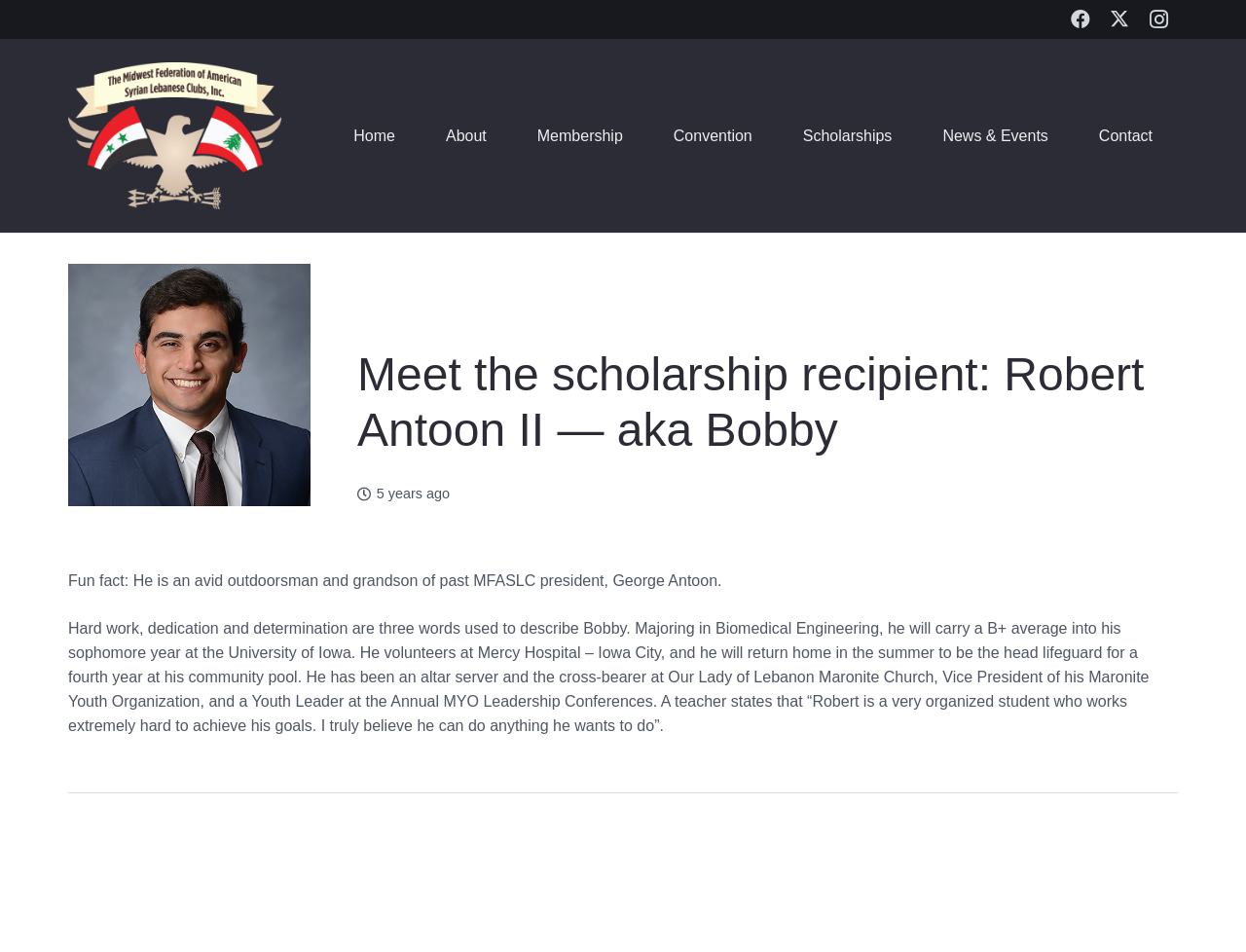What is the name of the scholarship recipient?
Look at the image and respond with a one-word or short phrase answer.

Robert Antoon II